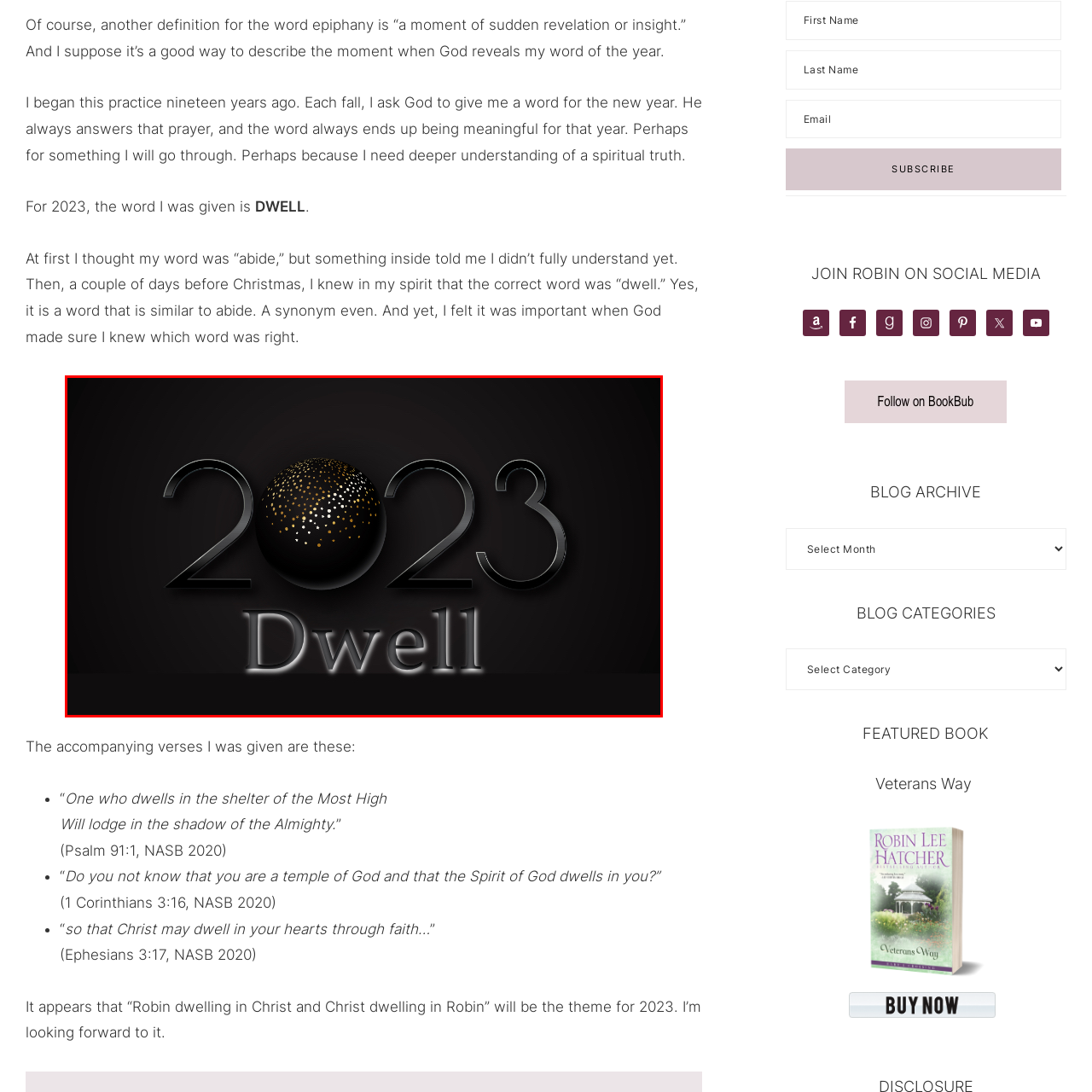What is the theme associated with the word for 2023?
Please observe the details within the red bounding box in the image and respond to the question with a detailed explanation based on what you see.

According to the caption, the globe symbolizes illumination and insight, which reinforces the theme of revelation associated with the word for 2023. This implies that the theme is closely tied to the idea of gaining new insights or perspectives.